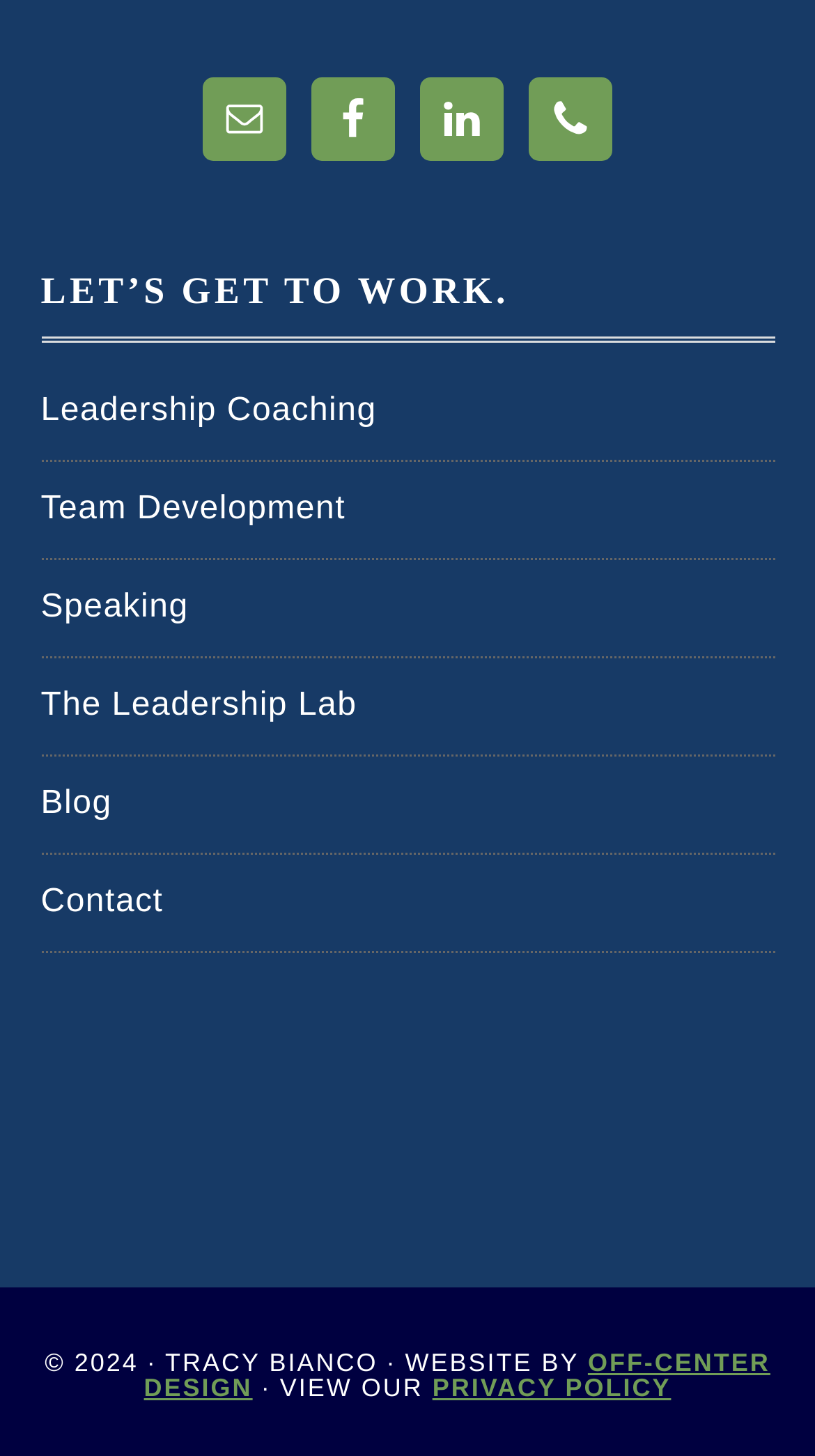Bounding box coordinates are to be given in the format (top-left x, top-left y, bottom-right x, bottom-right y). All values must be floating point numbers between 0 and 1. Provide the bounding box coordinate for the UI element described as: Off-Center Design

[0.177, 0.926, 0.945, 0.963]